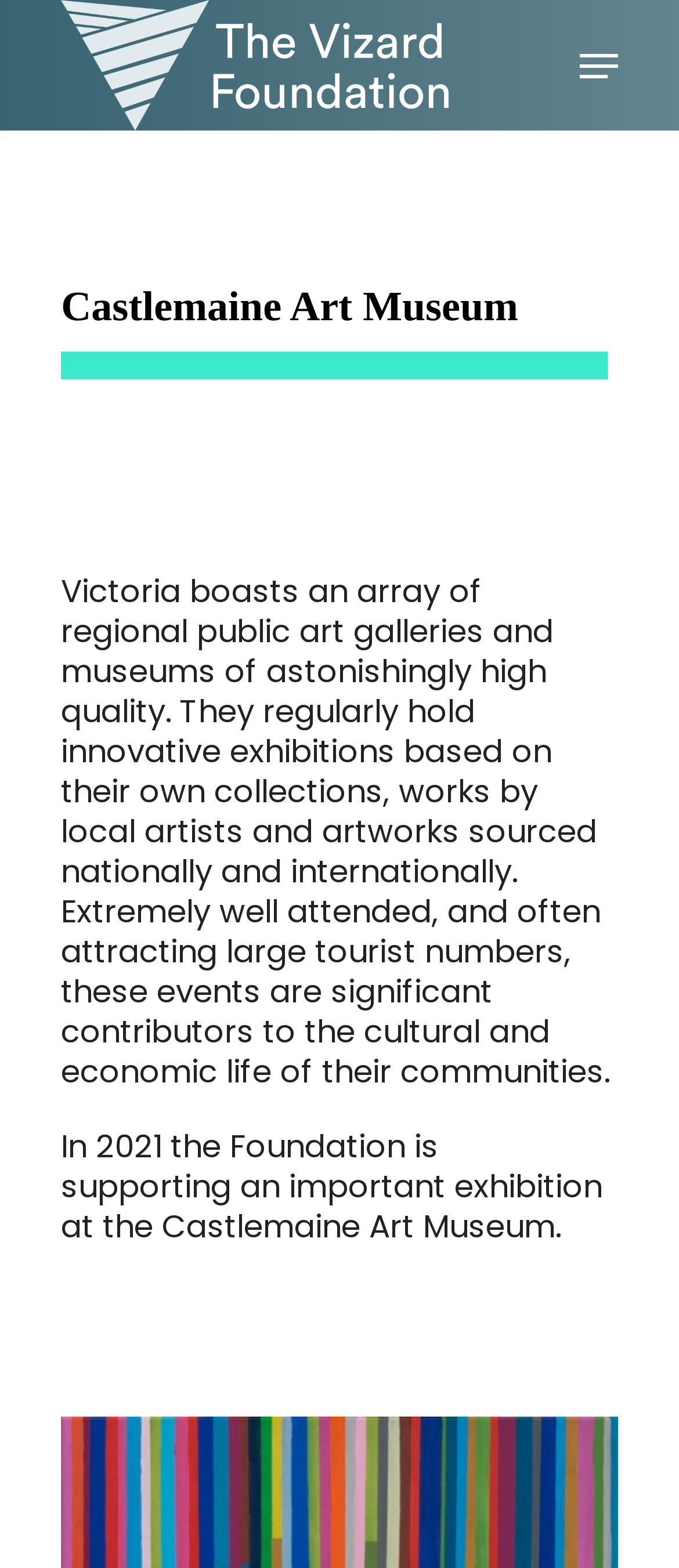Determine the bounding box of the UI element mentioned here: "Programs". The coordinates must be in the format [left, top, right, bottom] with values ranging from 0 to 1.

[0.63, 0.266, 0.882, 0.3]